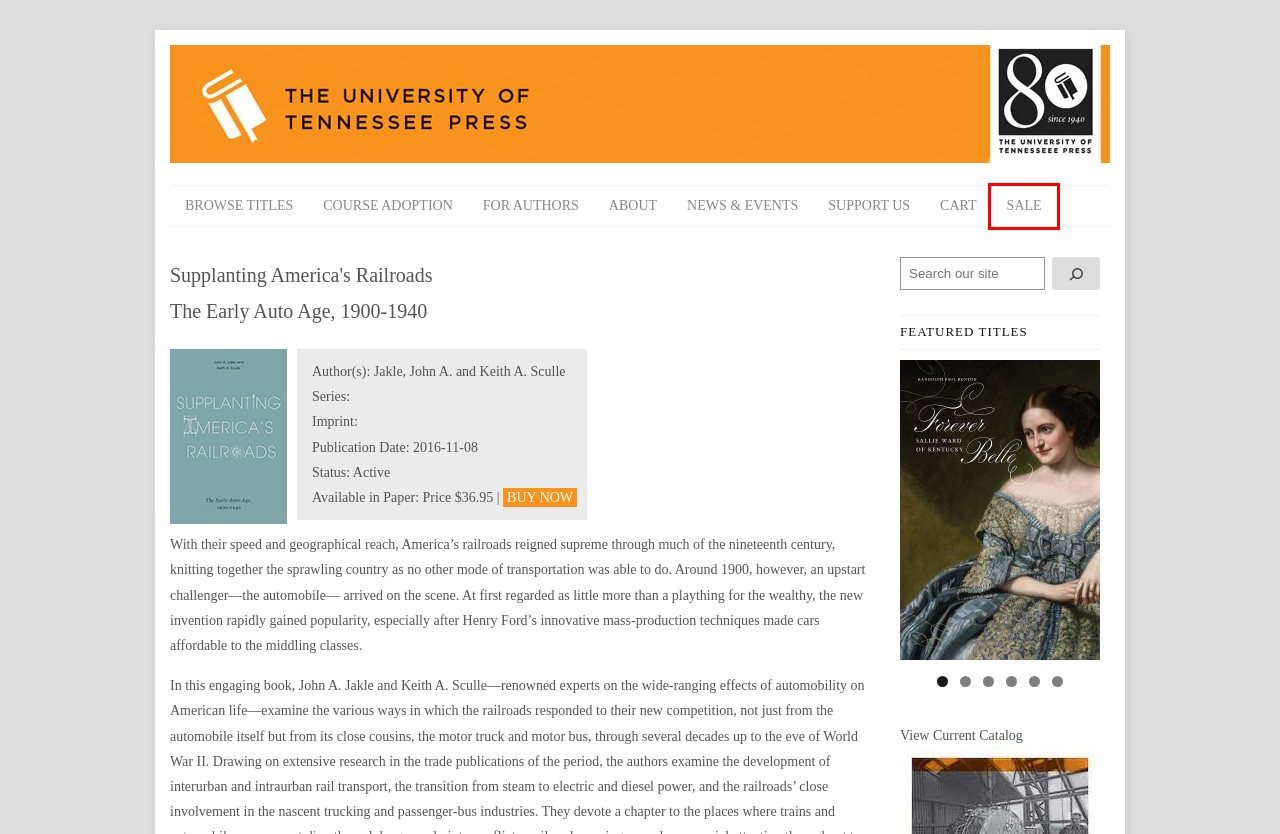Observe the provided screenshot of a webpage with a red bounding box around a specific UI element. Choose the webpage description that best fits the new webpage after you click on the highlighted element. These are your options:
A. For Authors | University of Tennessee Press
B. About | University of Tennessee Press
C. Support Us | University of Tennessee Press
D. What’s on Sale? | University of Tennessee Press
E. Forever Belle | University of Tennessee Press
F. News & Events | University of Tennessee Press
G. Browse Titles | University of Tennessee Press
H. University of Tennessee Press

D